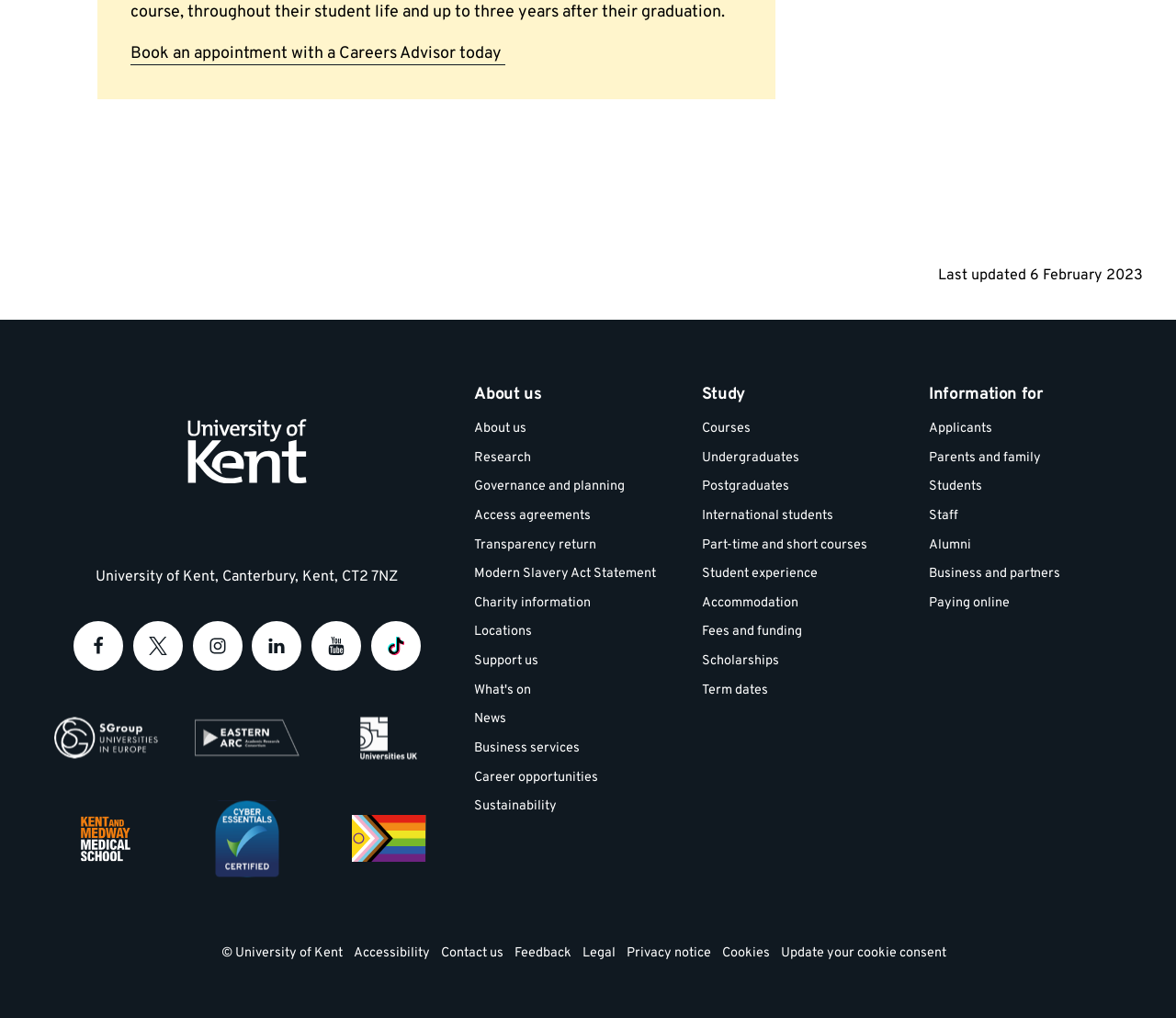What is the 'About us' section used for?
Give a single word or phrase as your answer by examining the image.

To provide information about the university